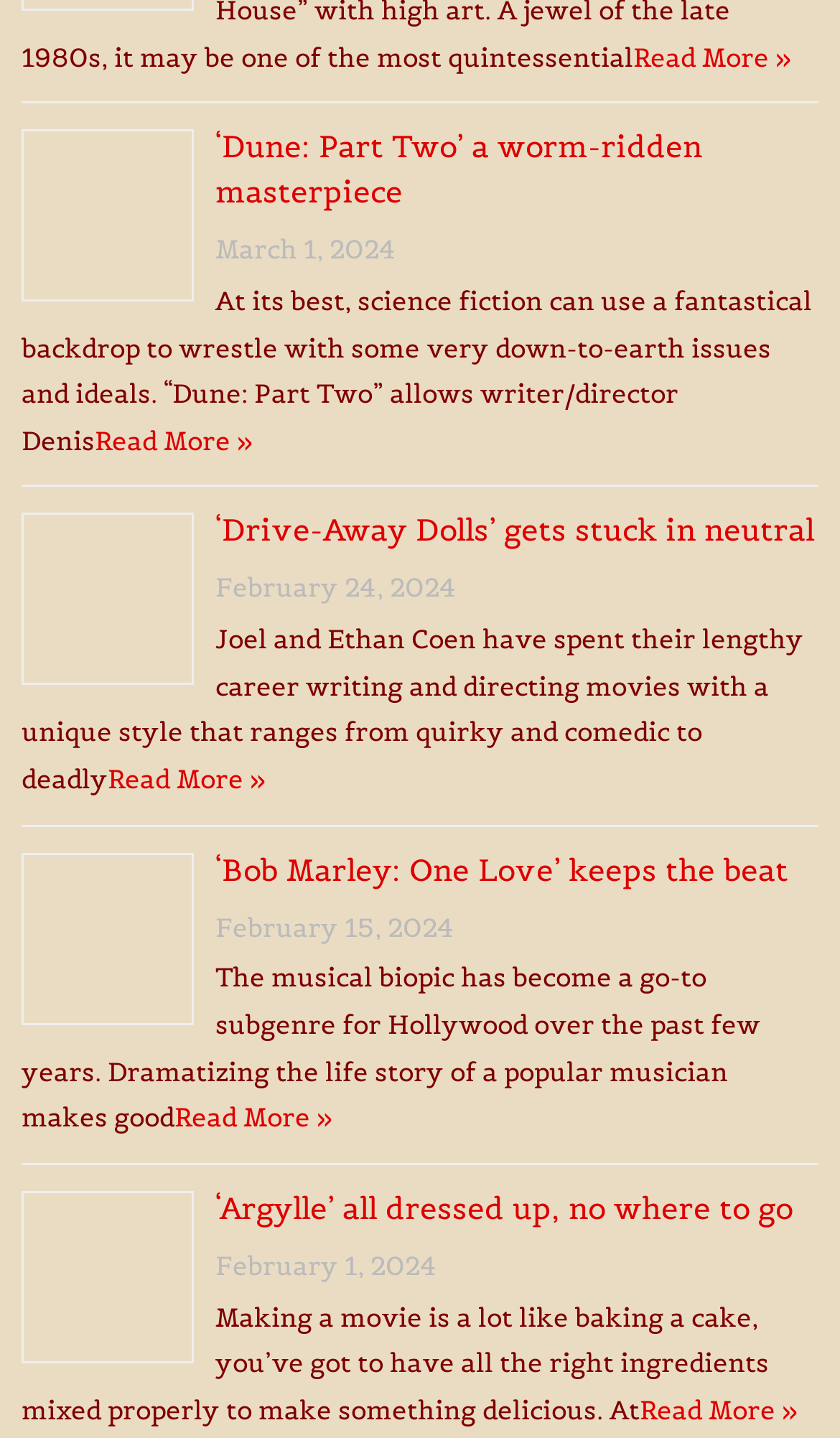Can you give a comprehensive explanation to the question given the content of the image?
How many articles are on this page?

I counted the number of headings on the page, each of which corresponds to a separate article. There are five headings, so there are five articles on this page.